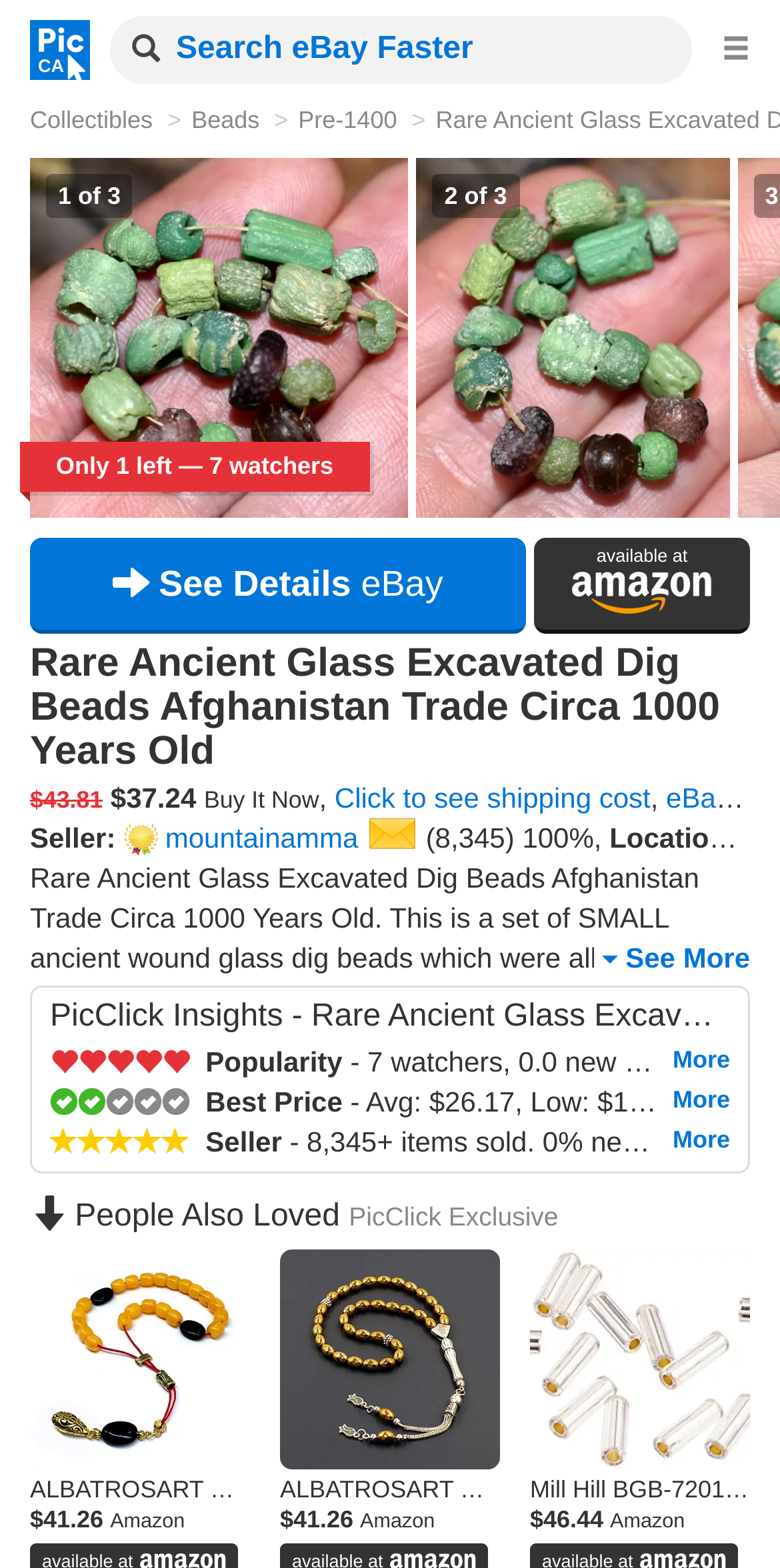Determine the bounding box of the UI component based on this description: "PicClick Exclusive". The bounding box coordinates should be four float values between 0 and 1, i.e., [left, top, right, bottom].

[0.447, 0.766, 0.716, 0.785]